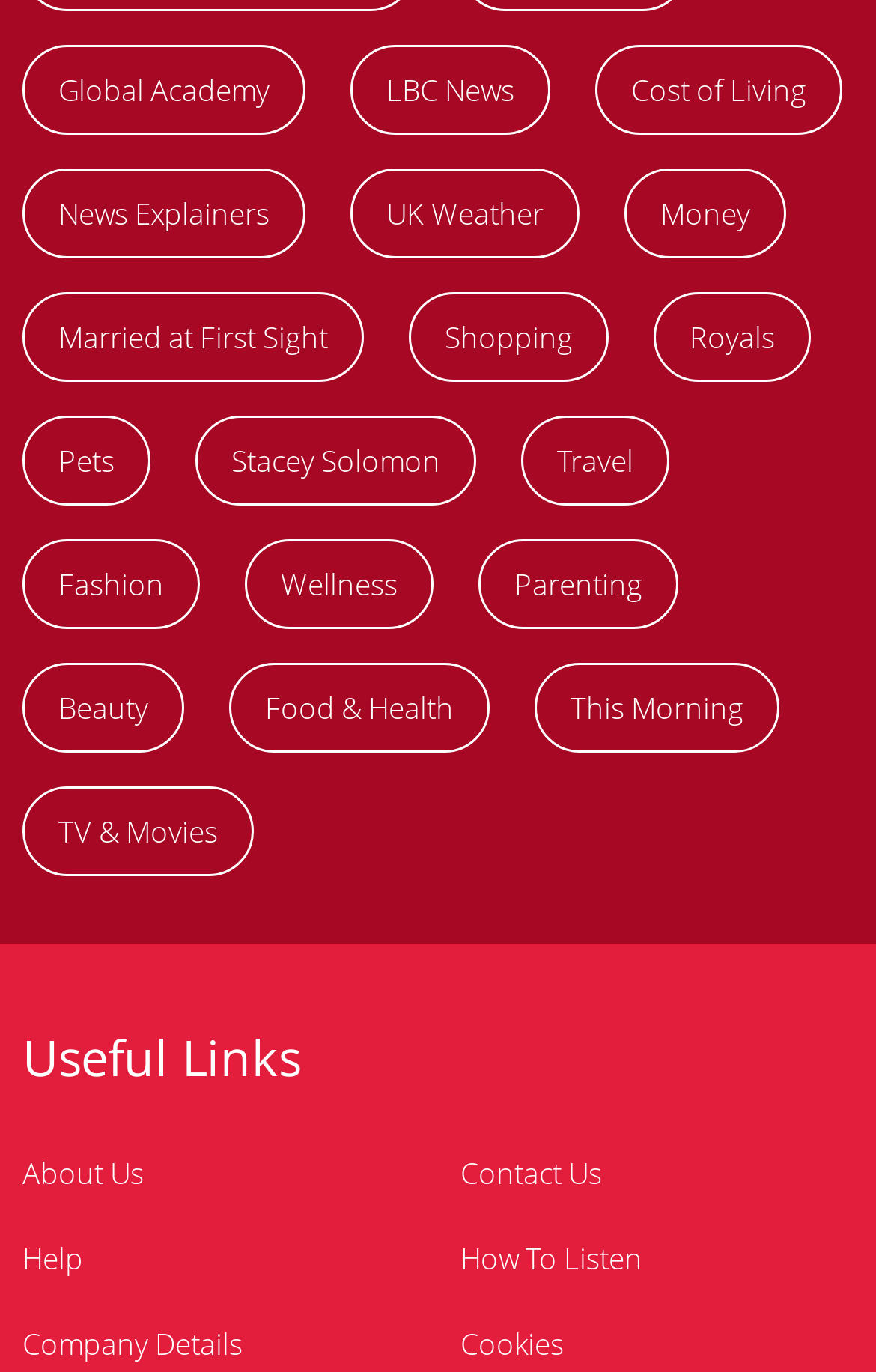Provide the bounding box coordinates of the section that needs to be clicked to accomplish the following instruction: "Go to Global Academy."

[0.026, 0.032, 0.349, 0.098]